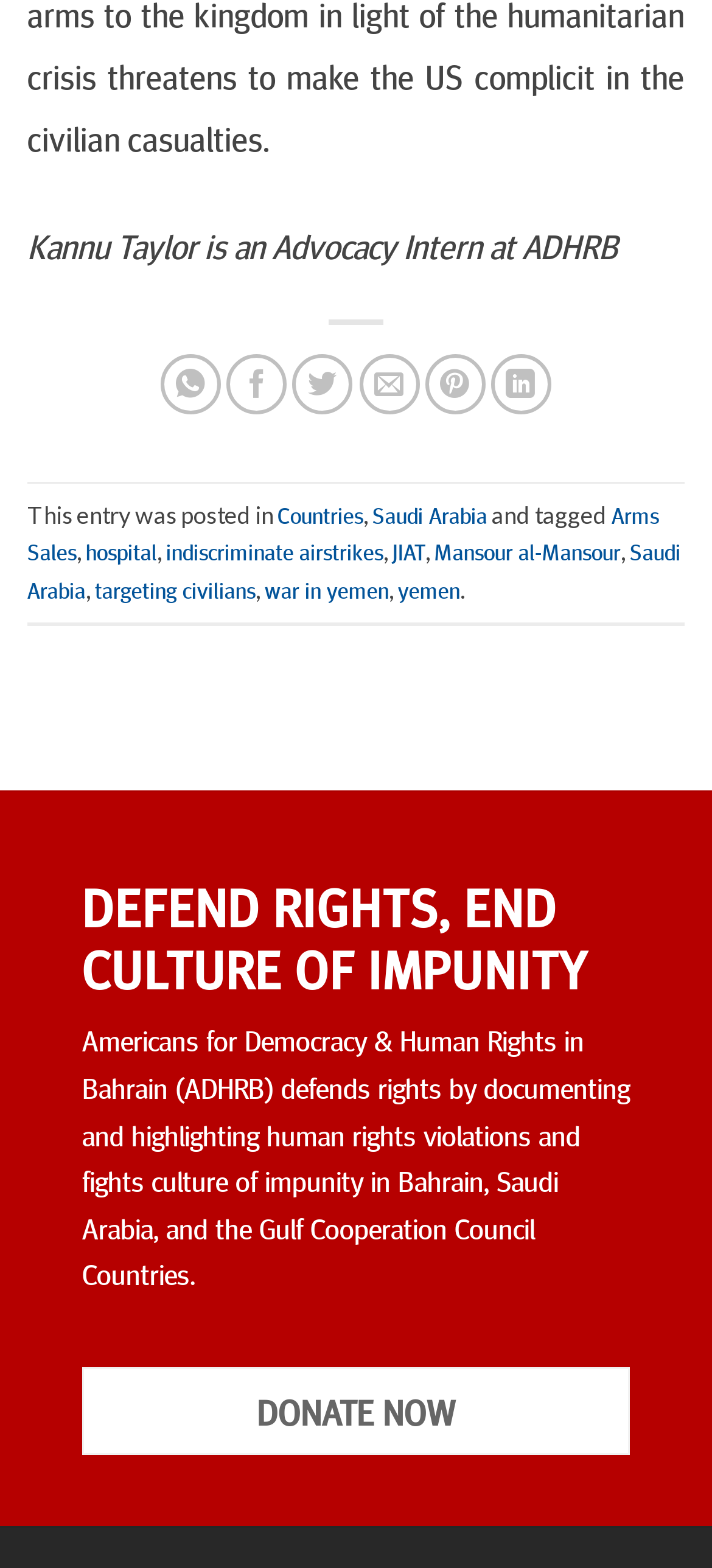Please examine the image and answer the question with a detailed explanation:
What is the purpose of the 'DONATE NOW' link?

The 'DONATE NOW' link is likely a call-to-action for visitors to donate to the organization, Americans for Democracy & Human Rights in Bahrain, to support their cause.